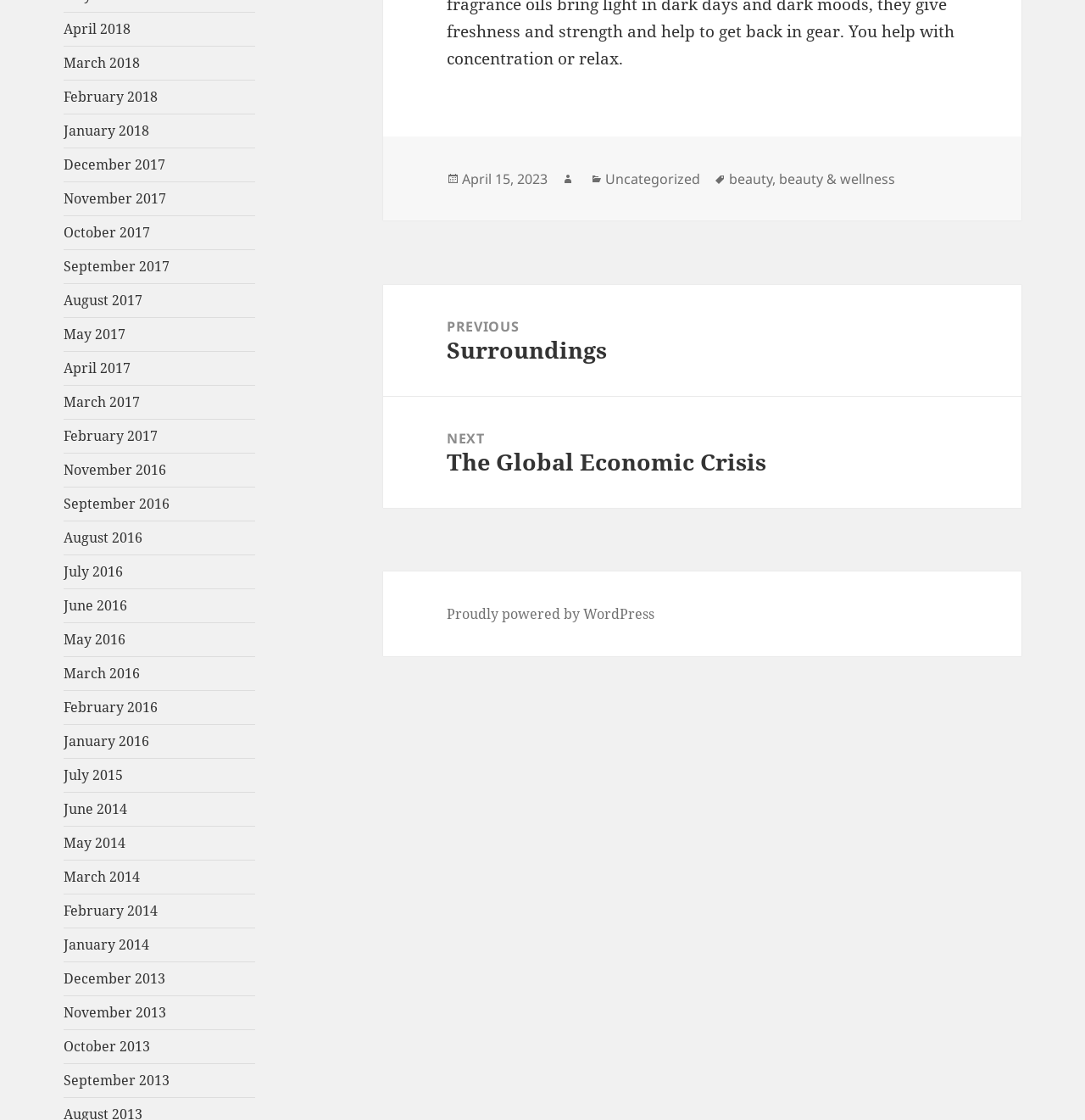What is the date of the latest post?
Provide a detailed and extensive answer to the question.

I found the latest post date by looking at the footer section of the webpage, where it says 'Posted on April 15, 2023'.